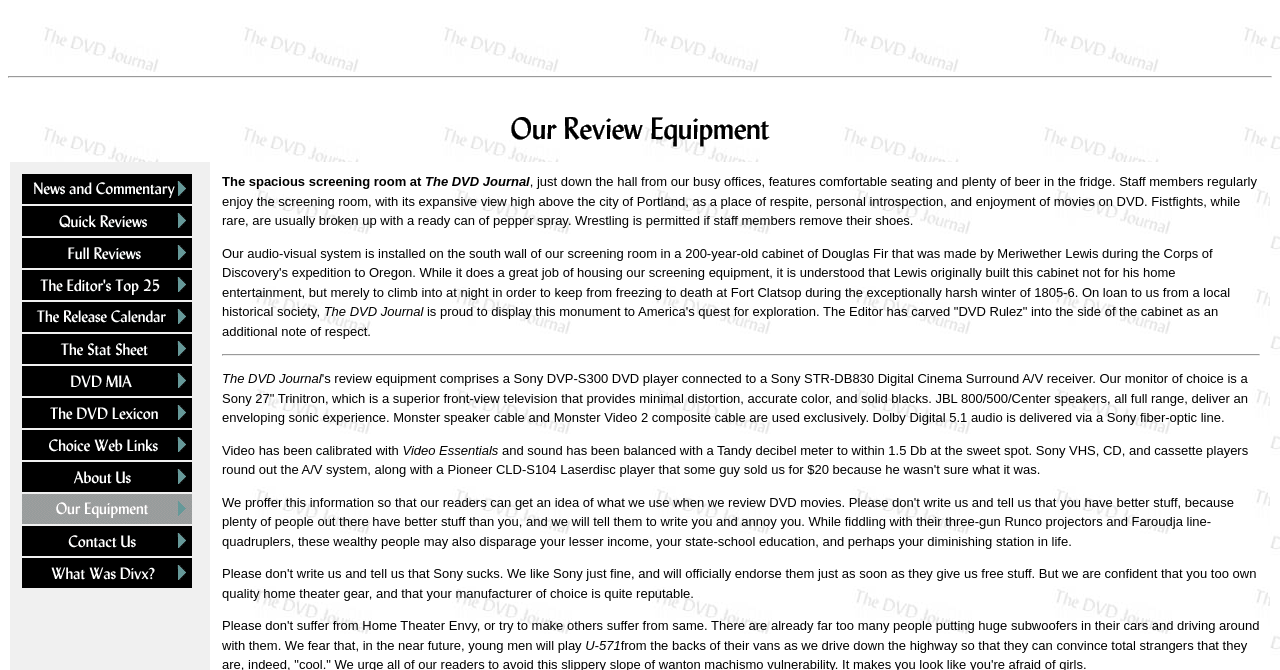How many horizontal separators are on this webpage?
Based on the screenshot, answer the question with a single word or phrase.

2